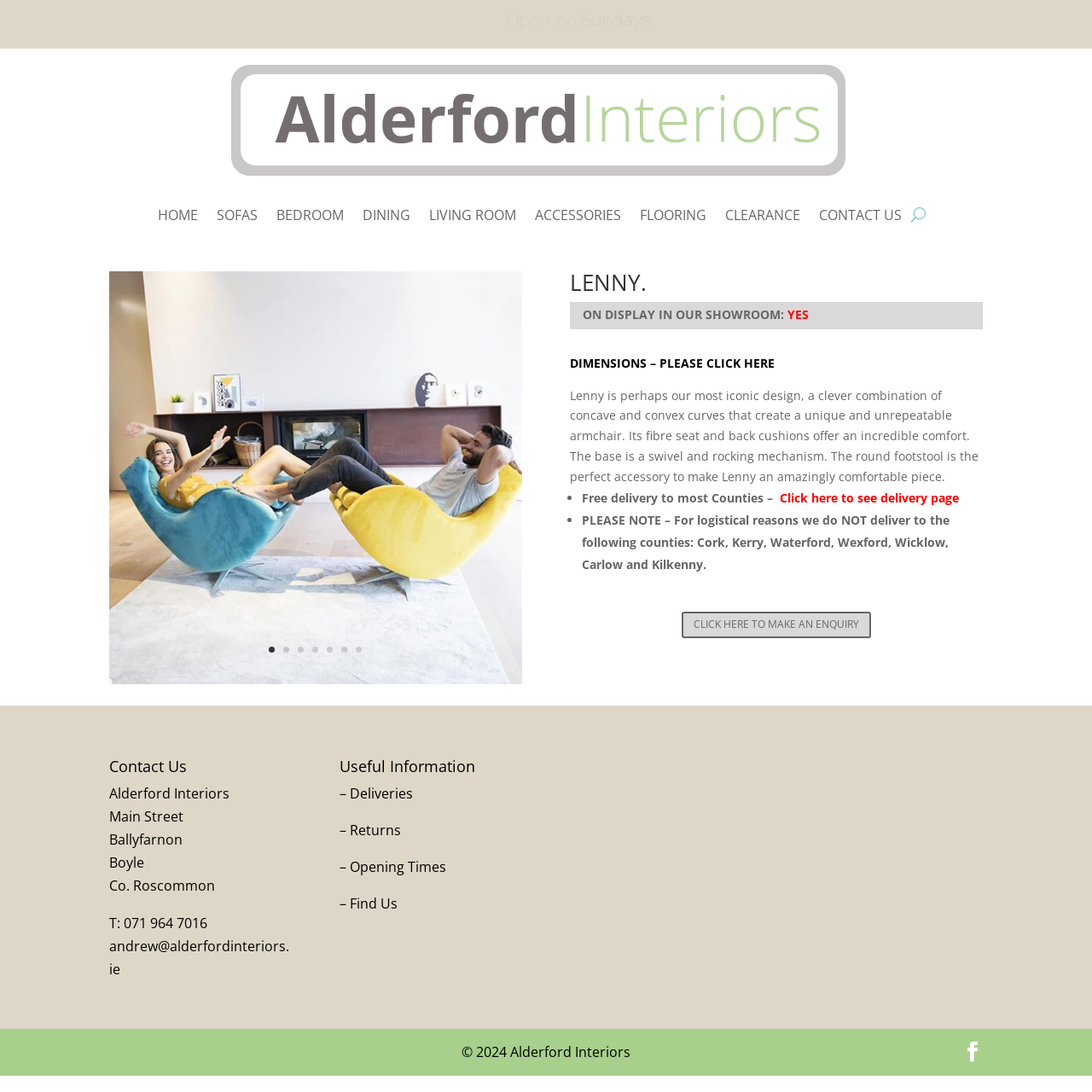Determine the bounding box coordinates for the clickable element required to fulfill the instruction: "Learn more about surface drainage improvements". Provide the coordinates as four float numbers between 0 and 1, i.e., [left, top, right, bottom].

None